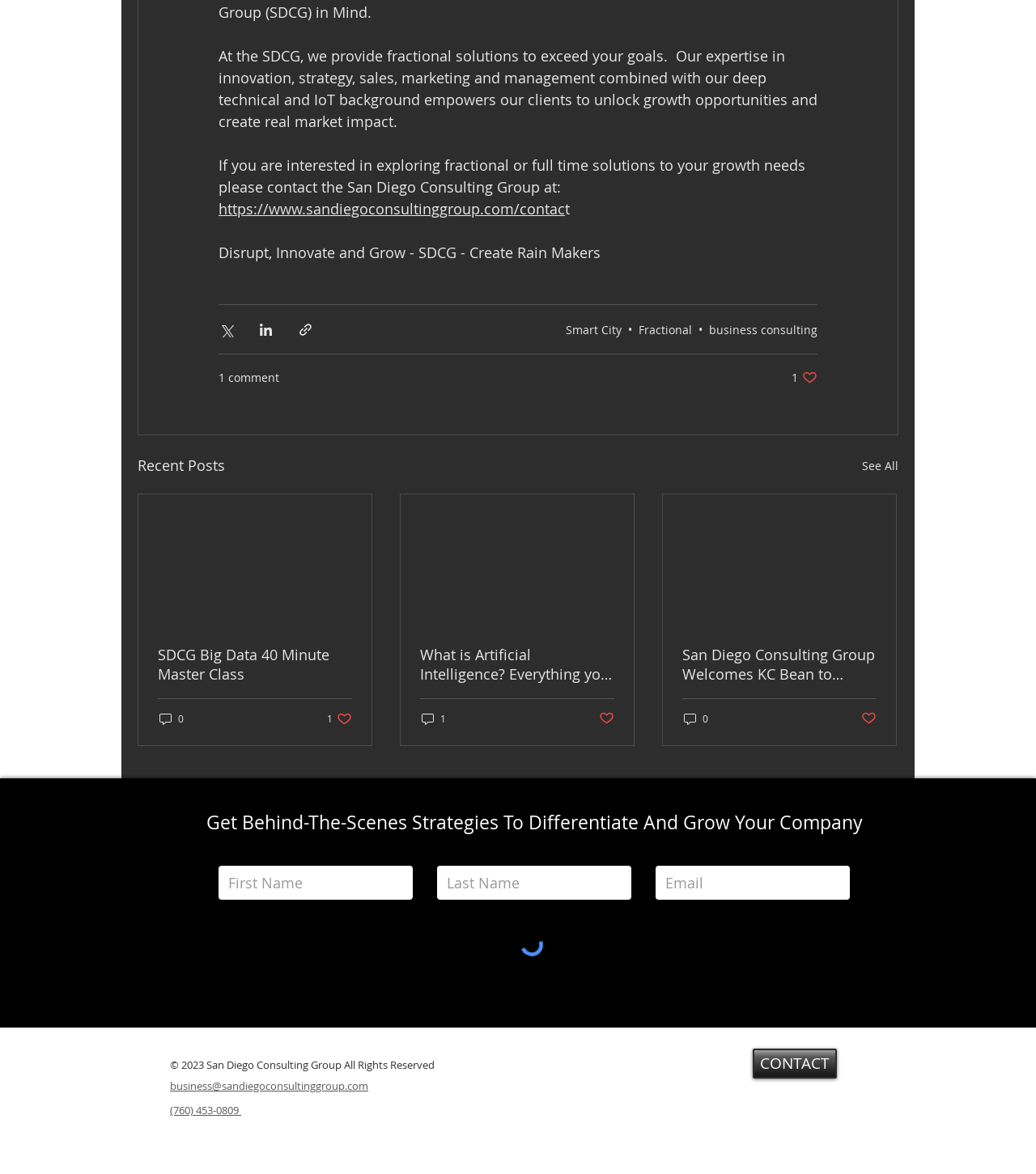Determine the bounding box coordinates for the area that needs to be clicked to fulfill this task: "View recent posts". The coordinates must be given as four float numbers between 0 and 1, i.e., [left, top, right, bottom].

[0.133, 0.387, 0.217, 0.407]